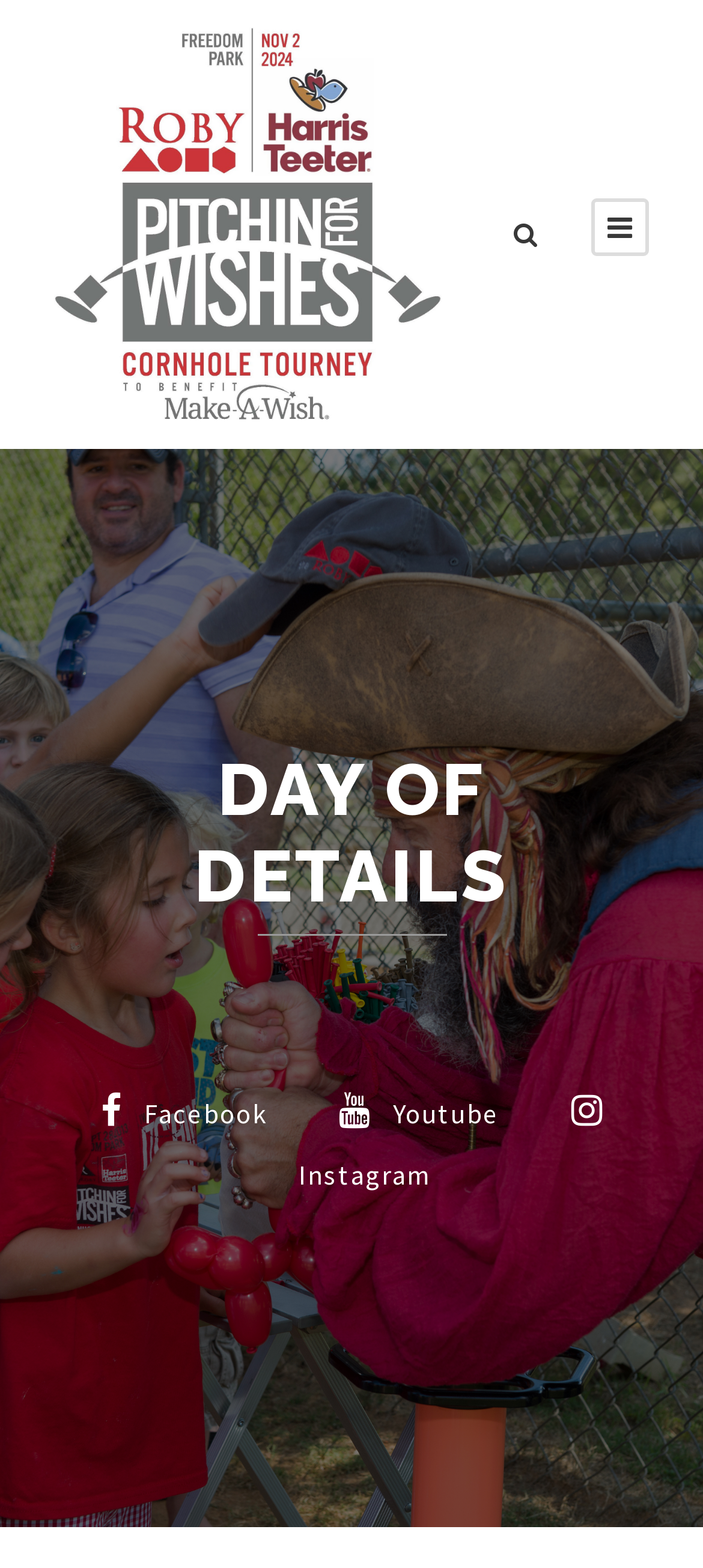Is there a search icon on the webpage?
Please answer using one word or phrase, based on the screenshot.

Yes